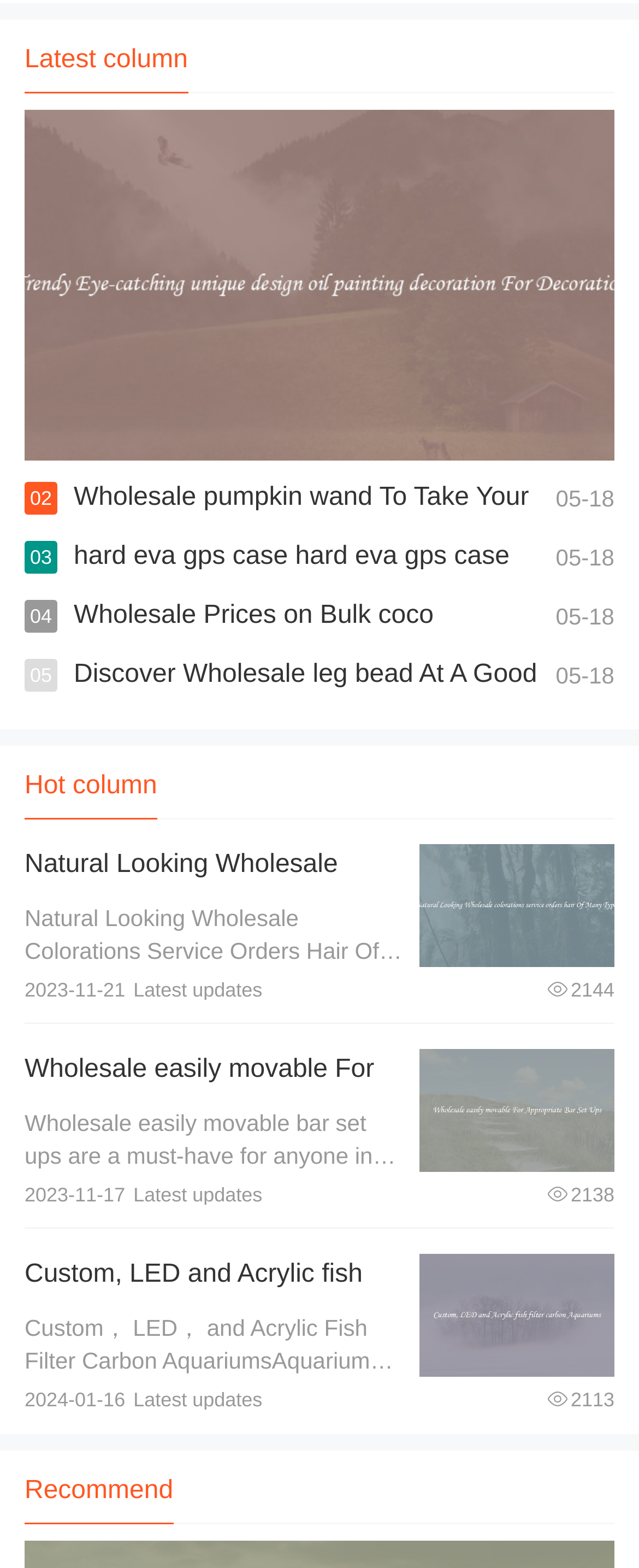How many links are there under the 'Latest column'?
Look at the image and respond with a one-word or short phrase answer.

4